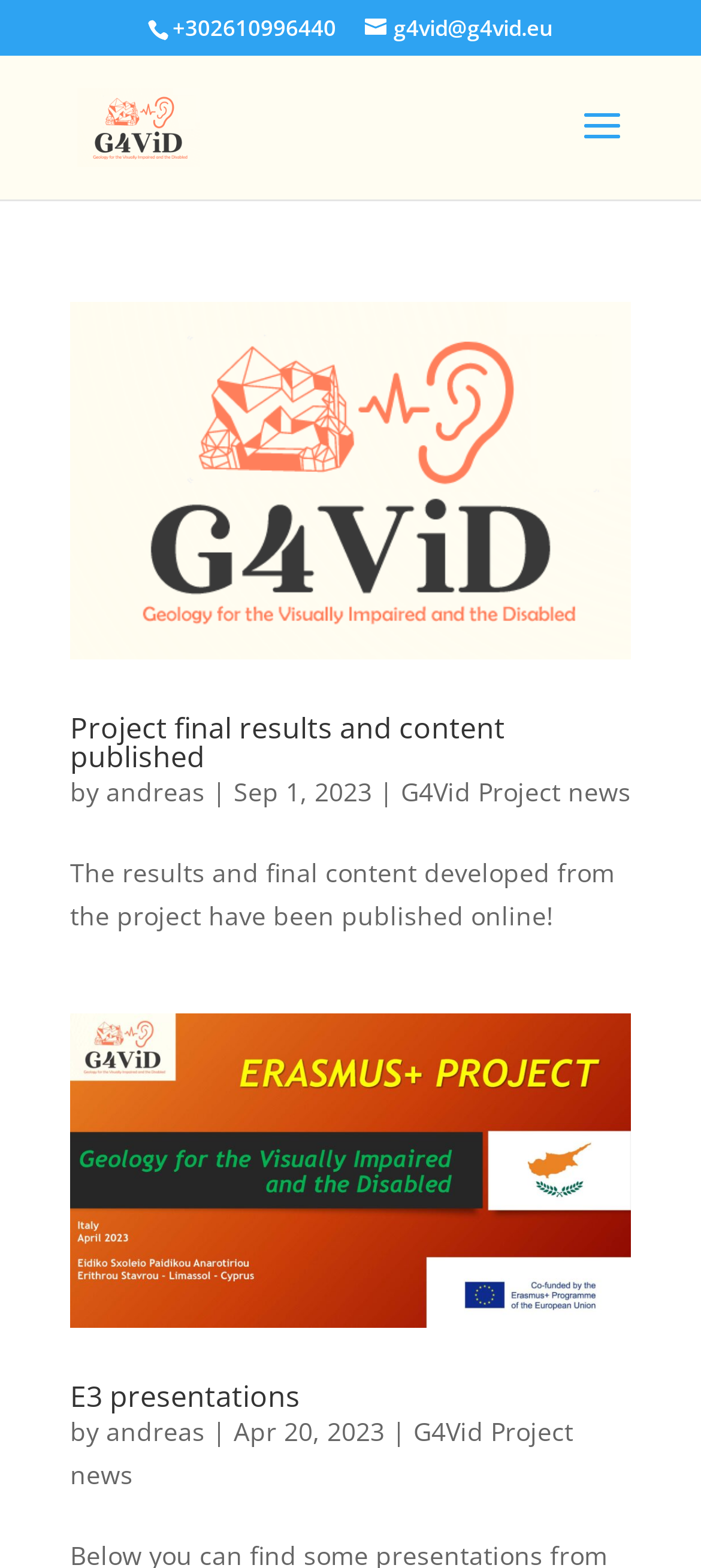Refer to the image and answer the question with as much detail as possible: How many links are in the first news article?

I looked for the first news article on the page and counted the number of link elements within it. There are two link elements, one with the text 'Project final results and content published' and another with the text 'G4Vid Project news'.